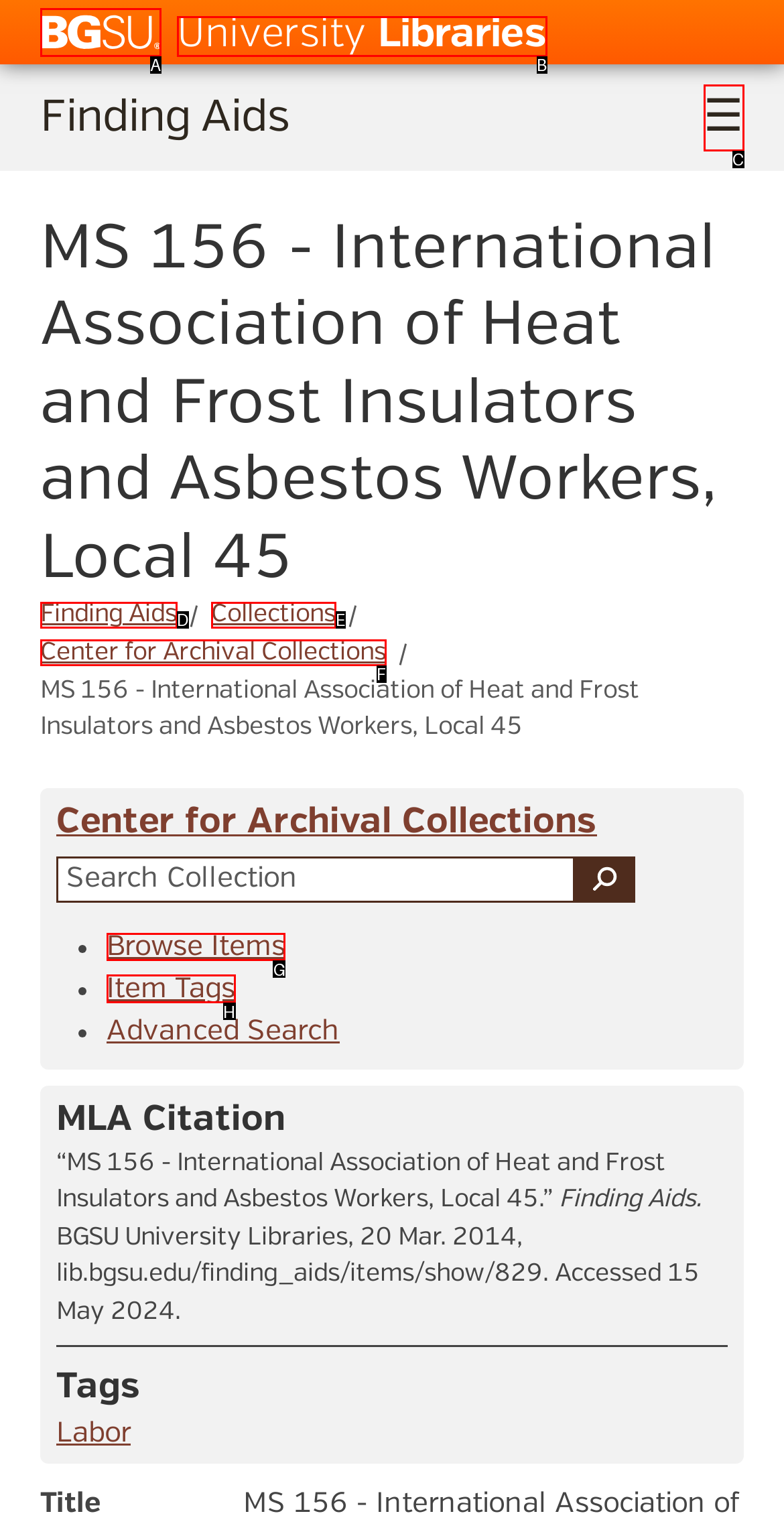Specify which element within the red bounding boxes should be clicked for this task: Browse Items Respond with the letter of the correct option.

G